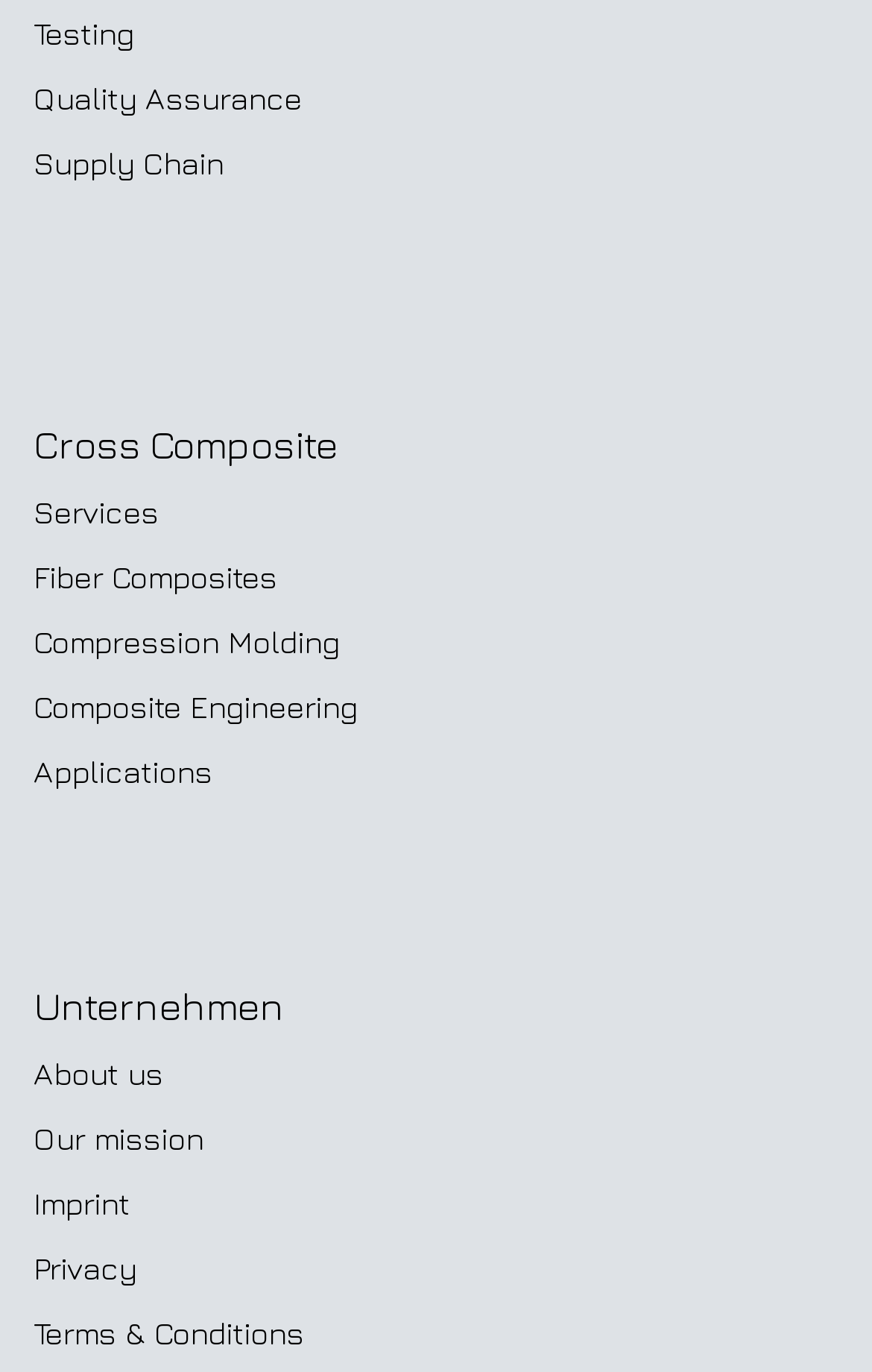How many links are under the 'Services' heading?
Using the image, provide a concise answer in one word or a short phrase.

1